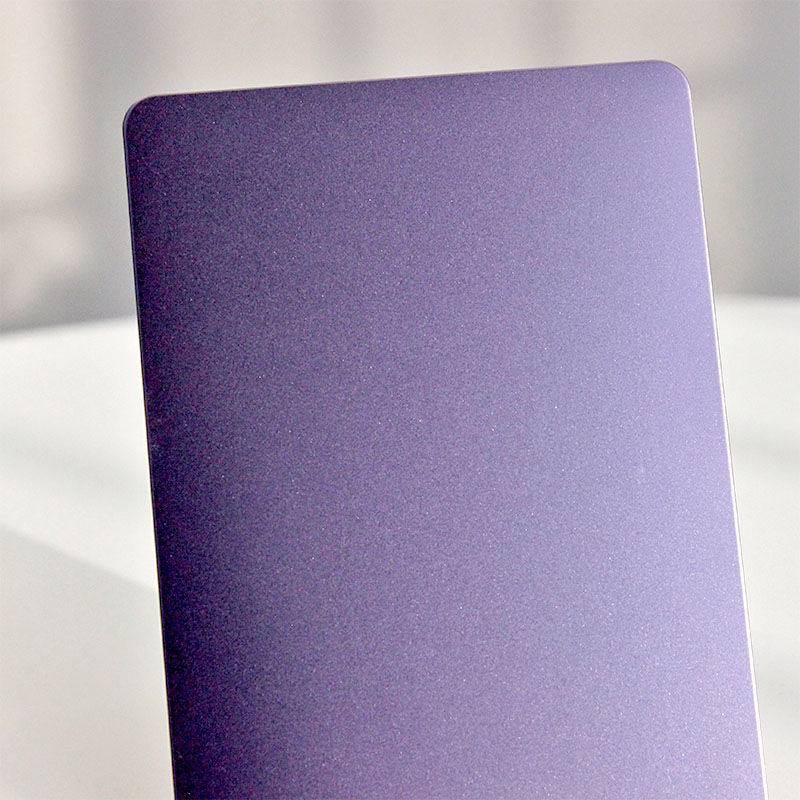What is the texture of the stainless steel sheet?
Based on the image, give a one-word or short phrase answer.

Smooth